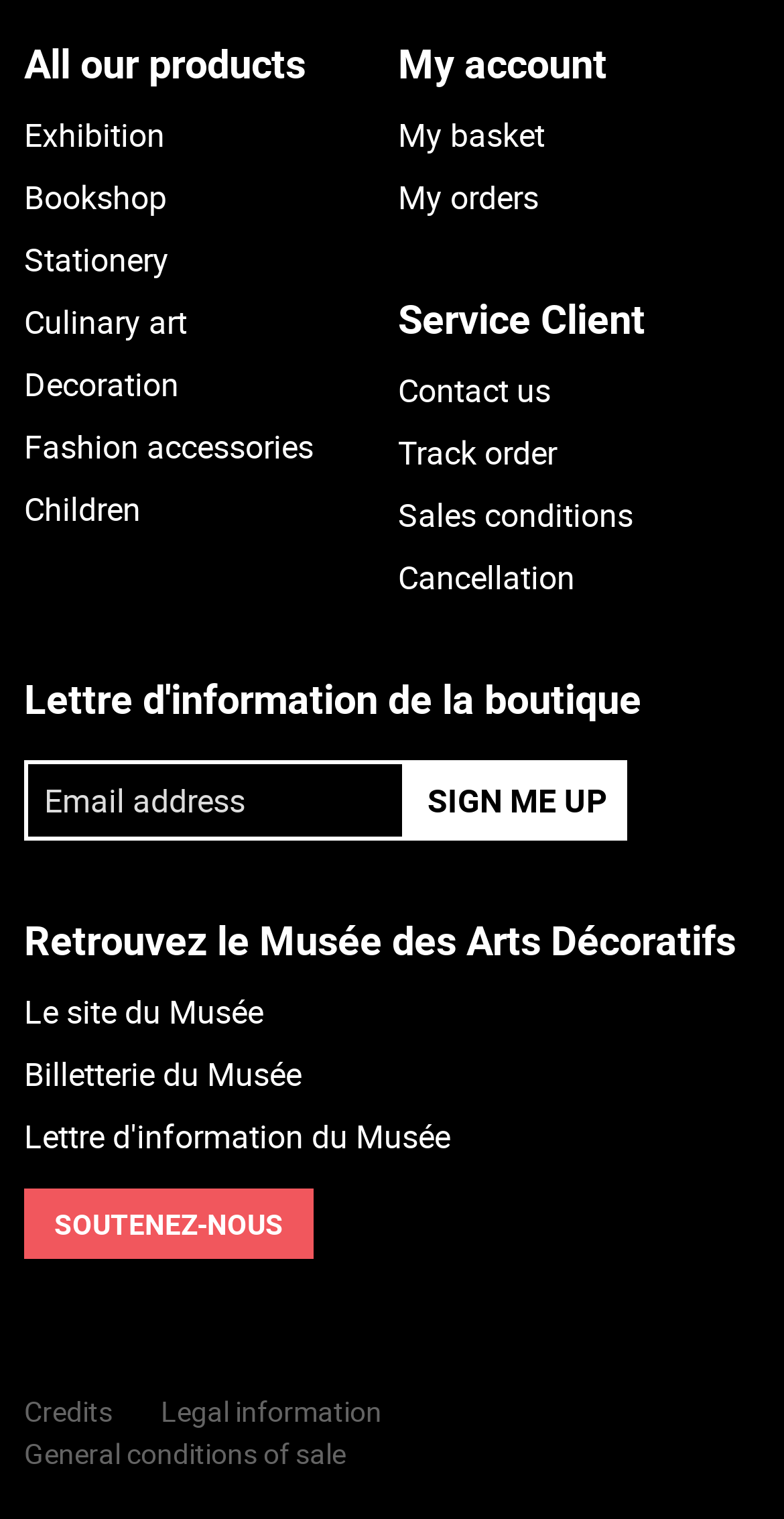Please pinpoint the bounding box coordinates for the region I should click to adhere to this instruction: "Sign up for the newsletter".

[0.518, 0.5, 0.8, 0.553]